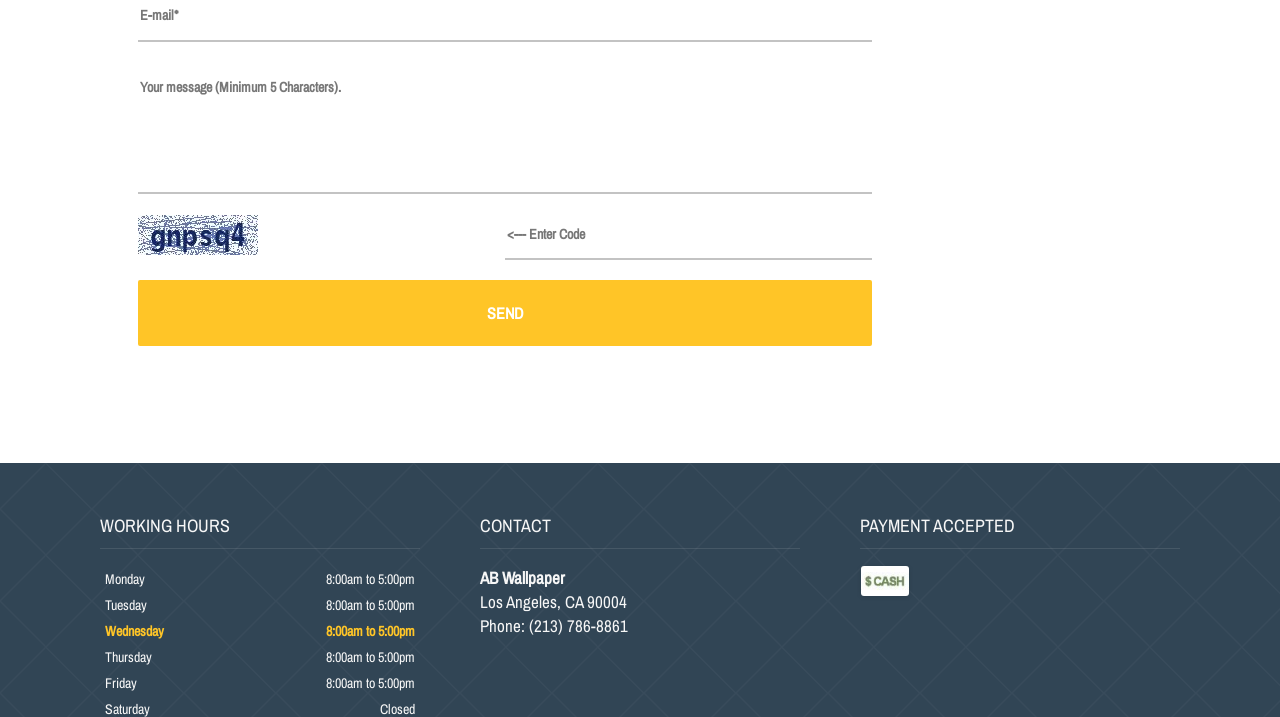Predict the bounding box coordinates of the UI element that matches this description: "name="vercode" placeholder="<--- Enter Code" title="Code"". The coordinates should be in the format [left, top, right, bottom] with each value between 0 and 1.

[0.394, 0.293, 0.681, 0.363]